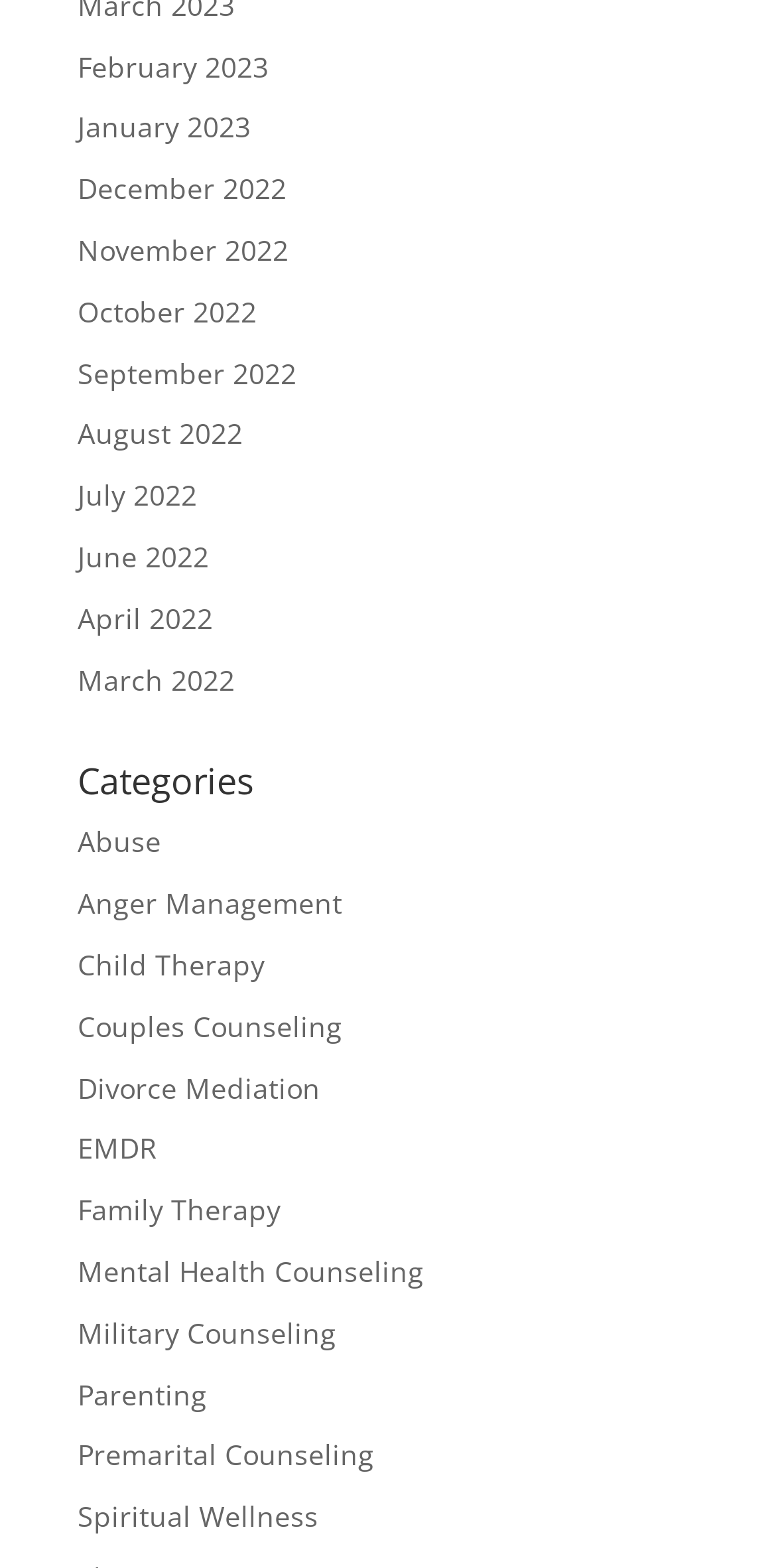Locate and provide the bounding box coordinates for the HTML element that matches this description: "February 2023".

[0.1, 0.03, 0.346, 0.054]